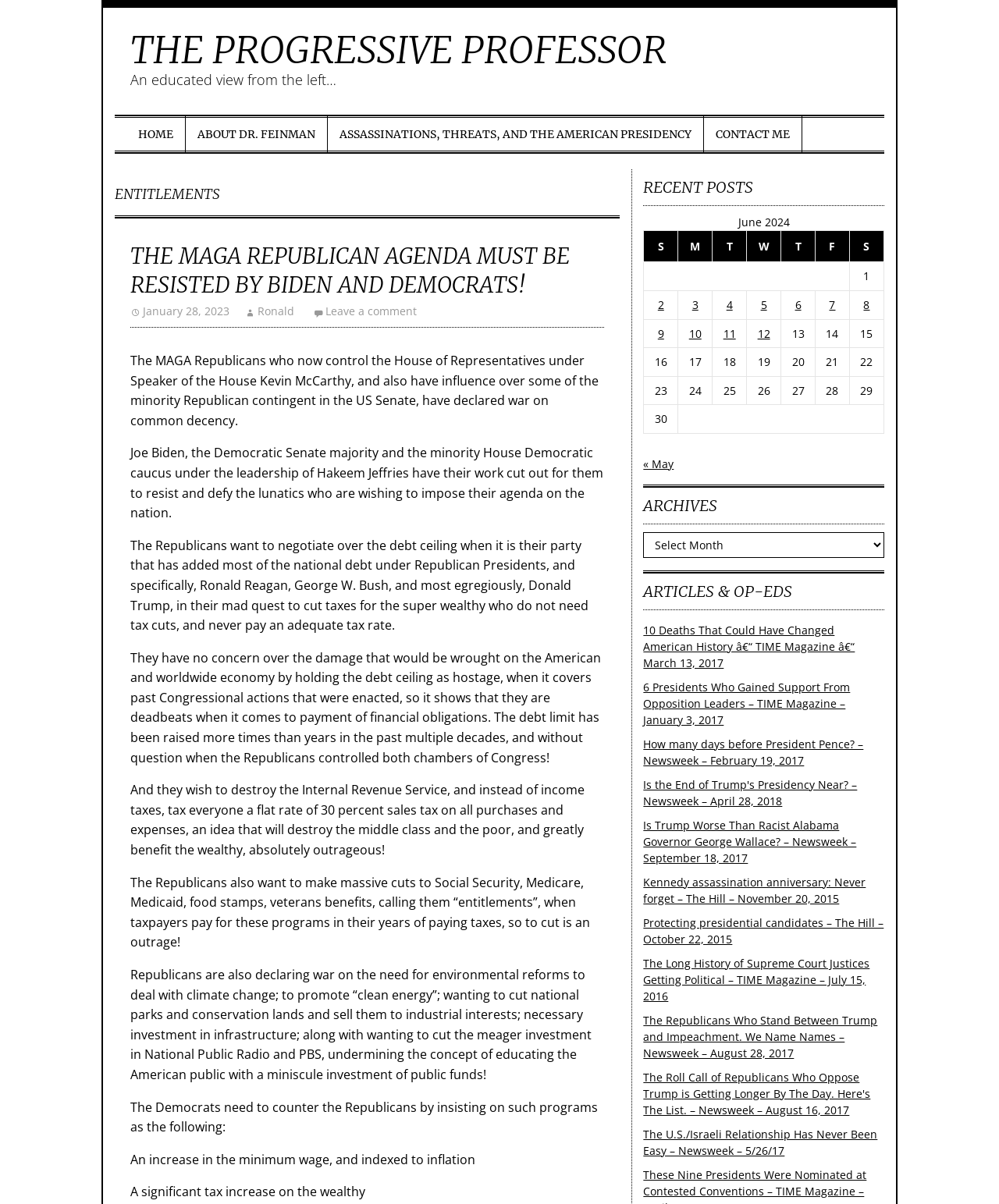Determine the bounding box coordinates of the clickable region to follow the instruction: "Contact the author".

[0.705, 0.095, 0.803, 0.128]